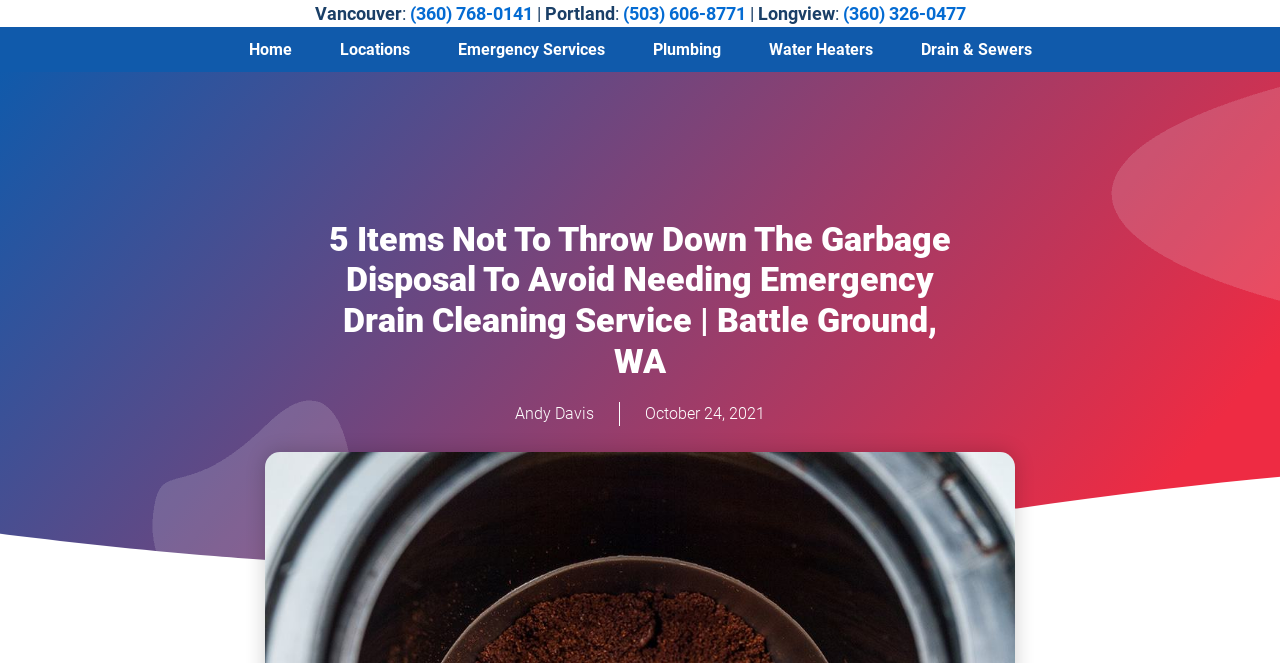Identify the main title of the webpage and generate its text content.

5 Items Not To Throw Down The Garbage Disposal To Avoid Needing Emergency Drain Cleaning Service | Battle Ground, WA